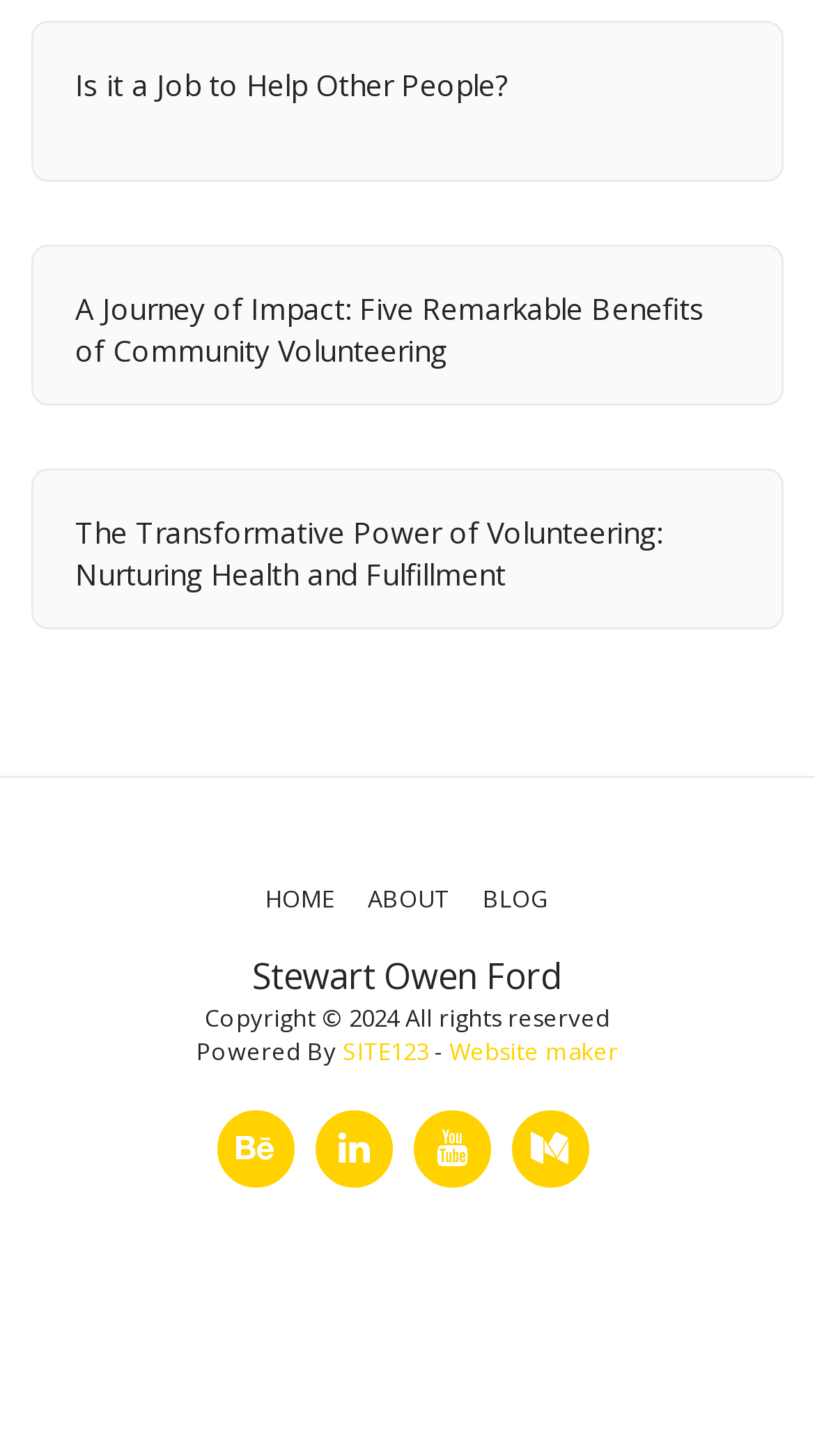Bounding box coordinates are specified in the format (top-left x, top-left y, bottom-right x, bottom-right y). All values are floating point numbers bounded between 0 and 1. Please provide the bounding box coordinate of the region this sentence describes: Blog

[0.592, 0.603, 0.674, 0.632]